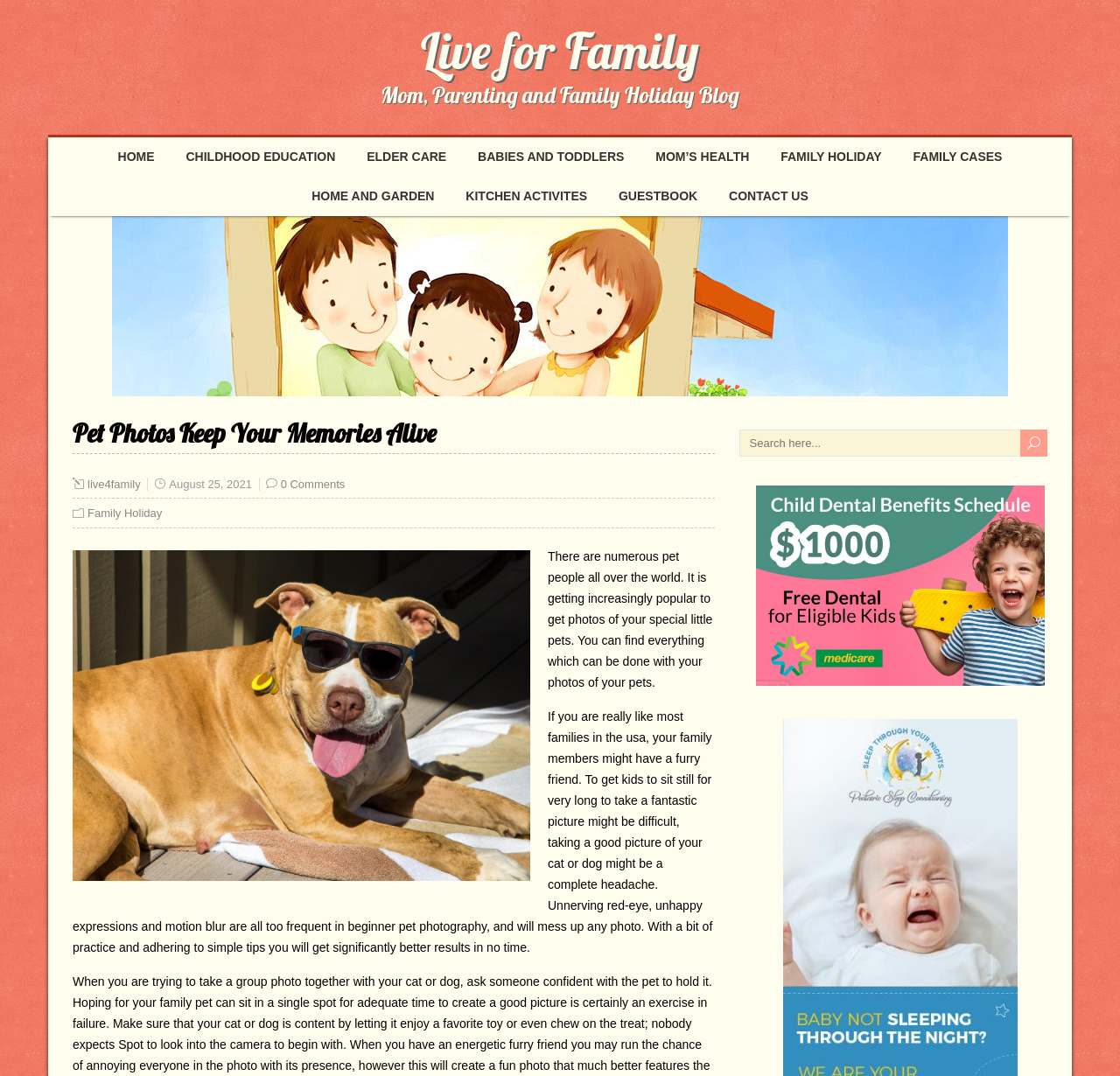Identify the bounding box of the UI element described as follows: "live4family". Provide the coordinates as four float numbers in the range of 0 to 1 [left, top, right, bottom].

[0.078, 0.444, 0.126, 0.456]